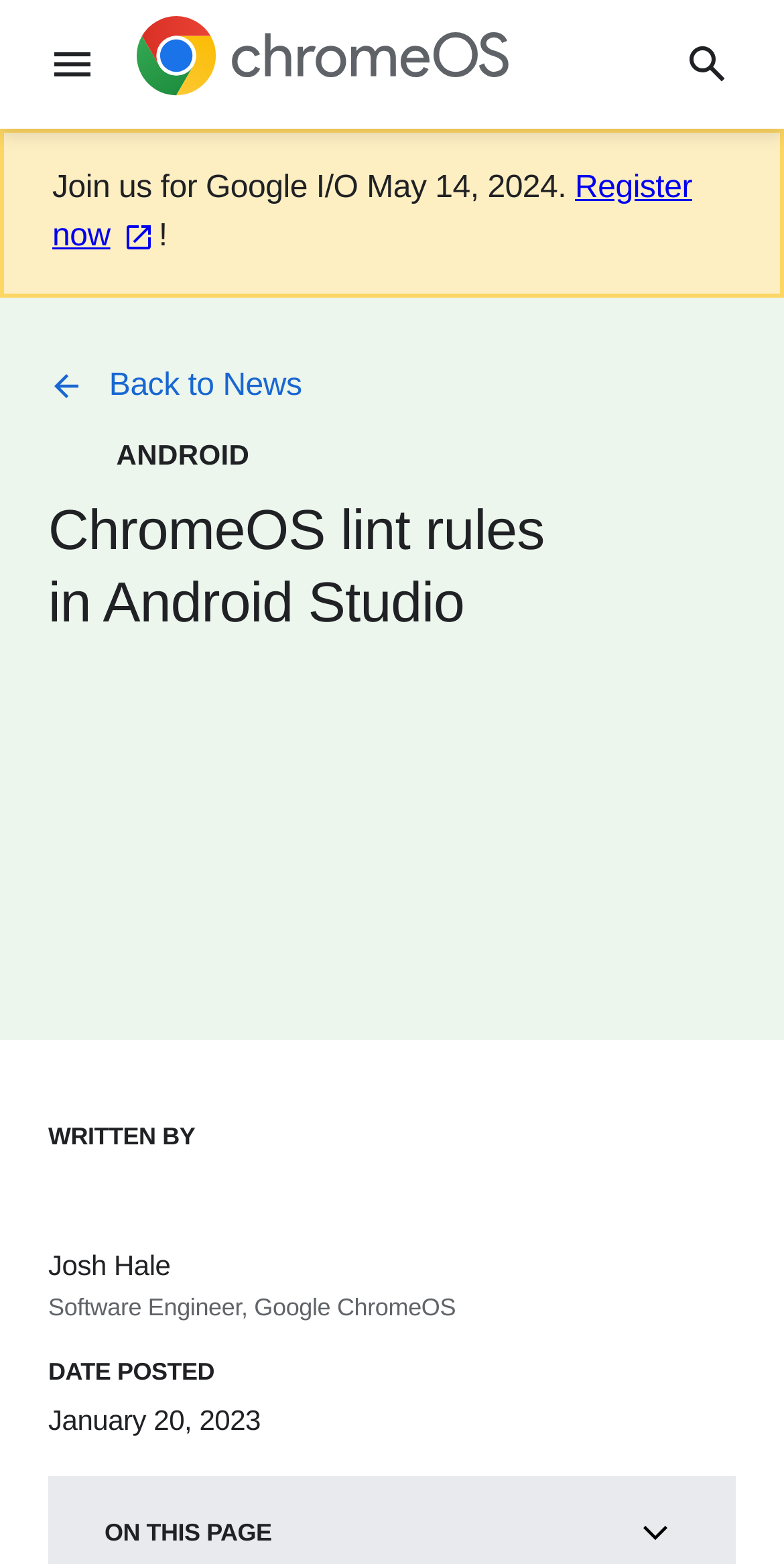What is the author of the article?
Examine the webpage screenshot and provide an in-depth answer to the question.

I found the author's name by looking at the 'WRITTEN BY' section, which is a heading element. Below this heading, there is a figure element with a figcaption that contains the author's name, 'Josh Hale', and their title, 'Software Engineer, Google ChromeOS'.